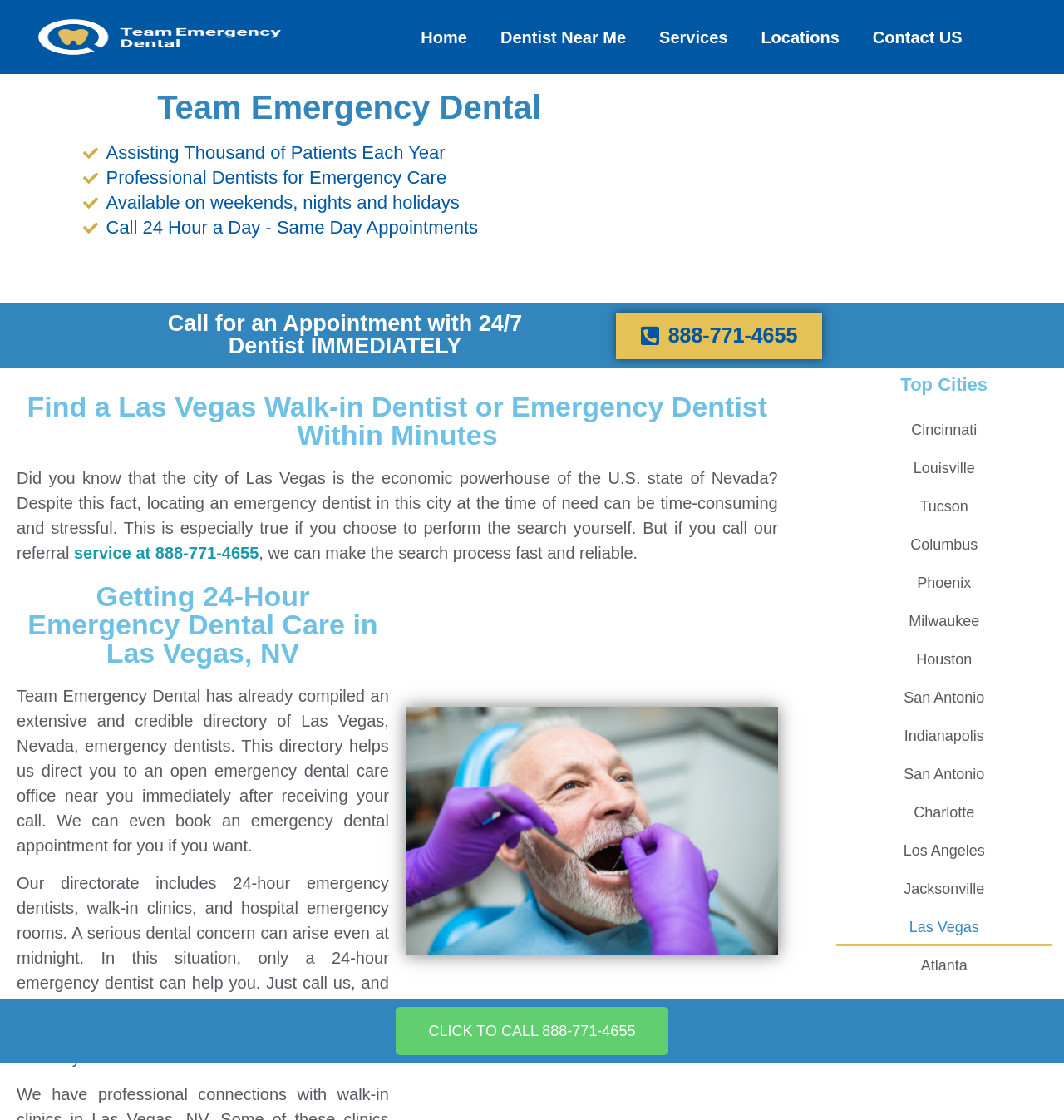Determine the webpage's heading and output its text content.

Find a Las Vegas Walk-in Dentist or Emergency Dentist Within Minutes